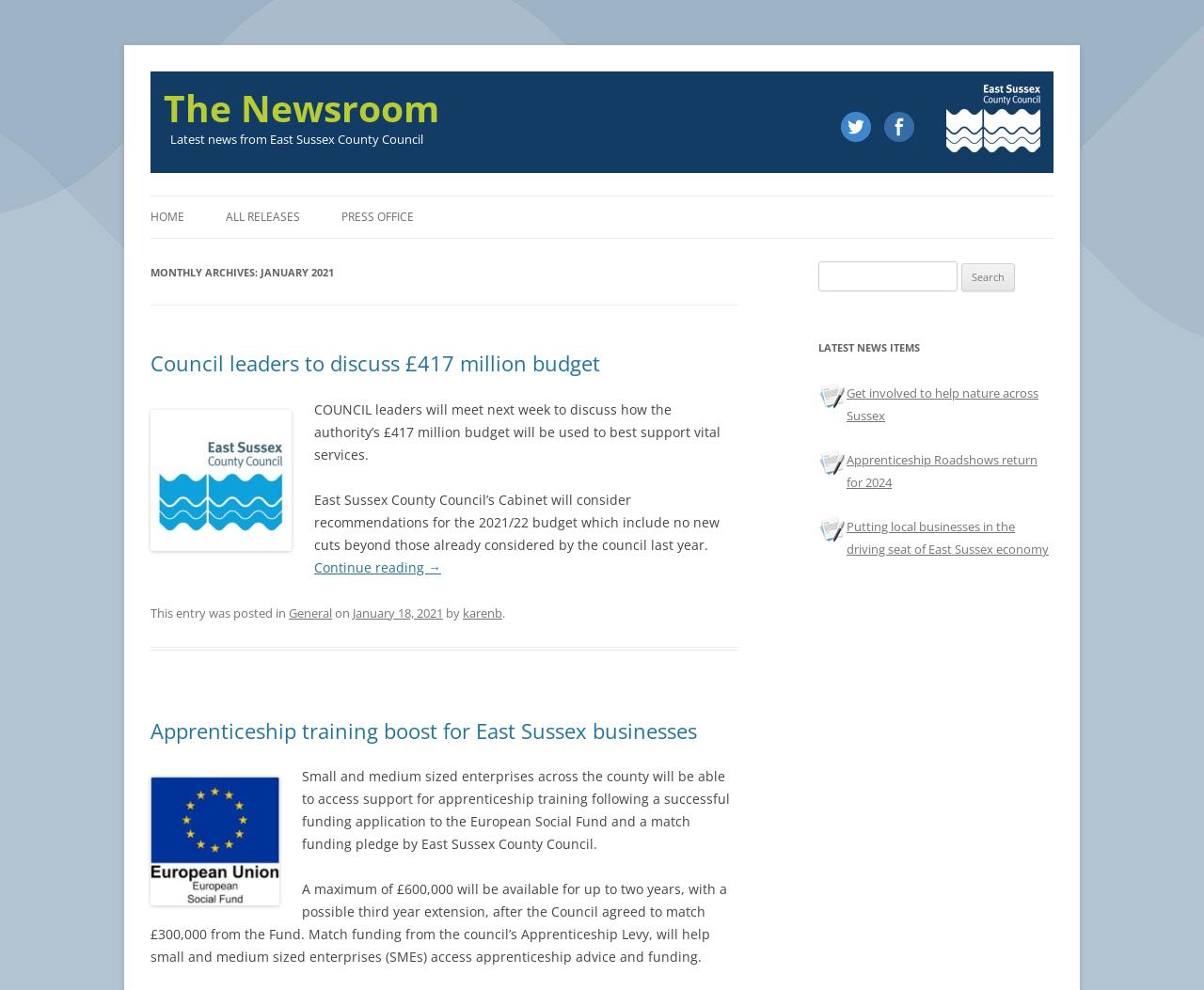Locate the bounding box coordinates of the element to click to perform the following action: 'Read the latest news from East Sussex County Council'. The coordinates should be given as four float values between 0 and 1, in the form of [left, top, right, bottom].

[0.136, 0.129, 0.352, 0.152]